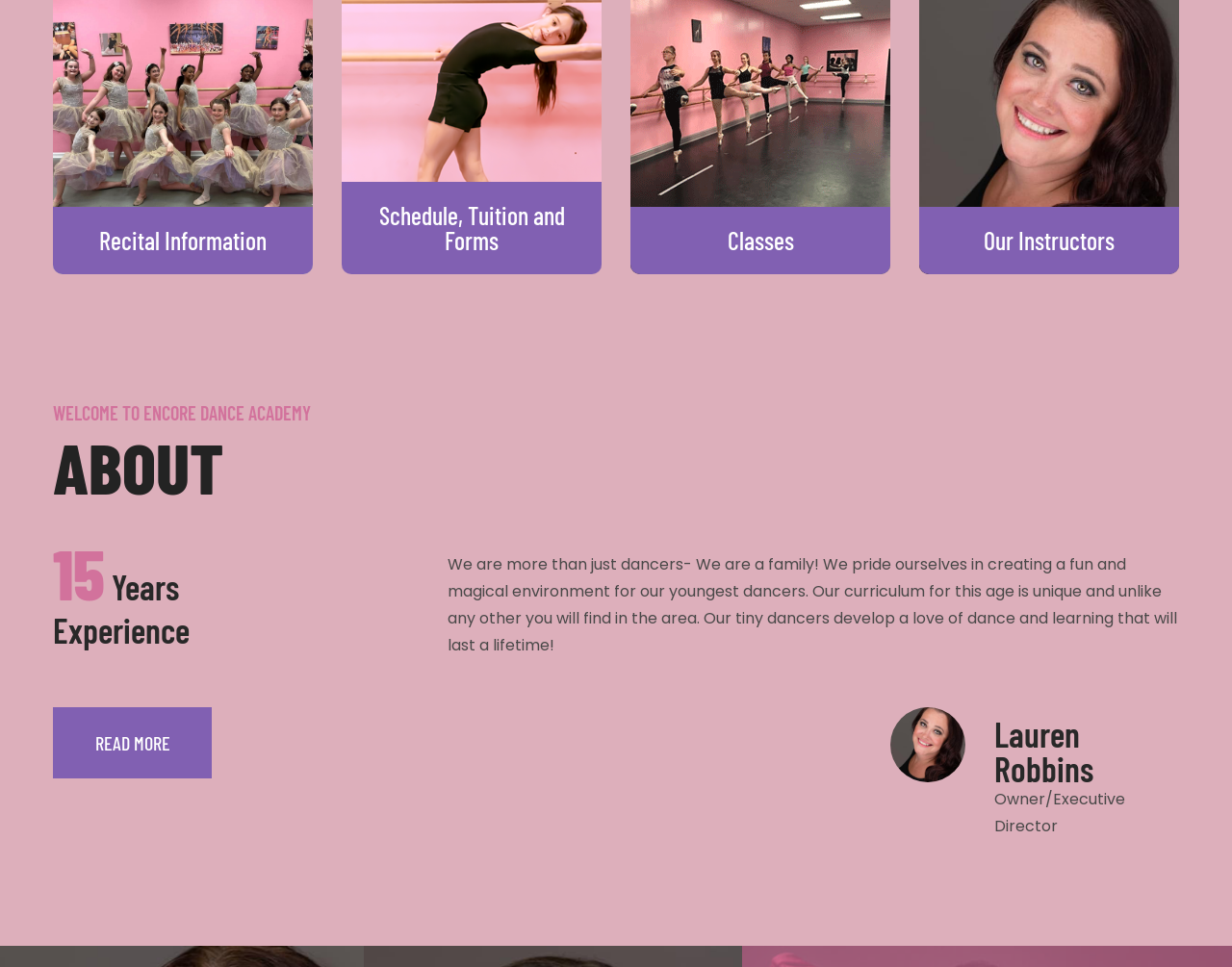What is the name of the owner/executive director?
Please respond to the question thoroughly and include all relevant details.

The name of the owner/executive director can be found in the heading element with the text 'Lauren Robbins' inside the LayoutTable element at the bottom of the webpage.